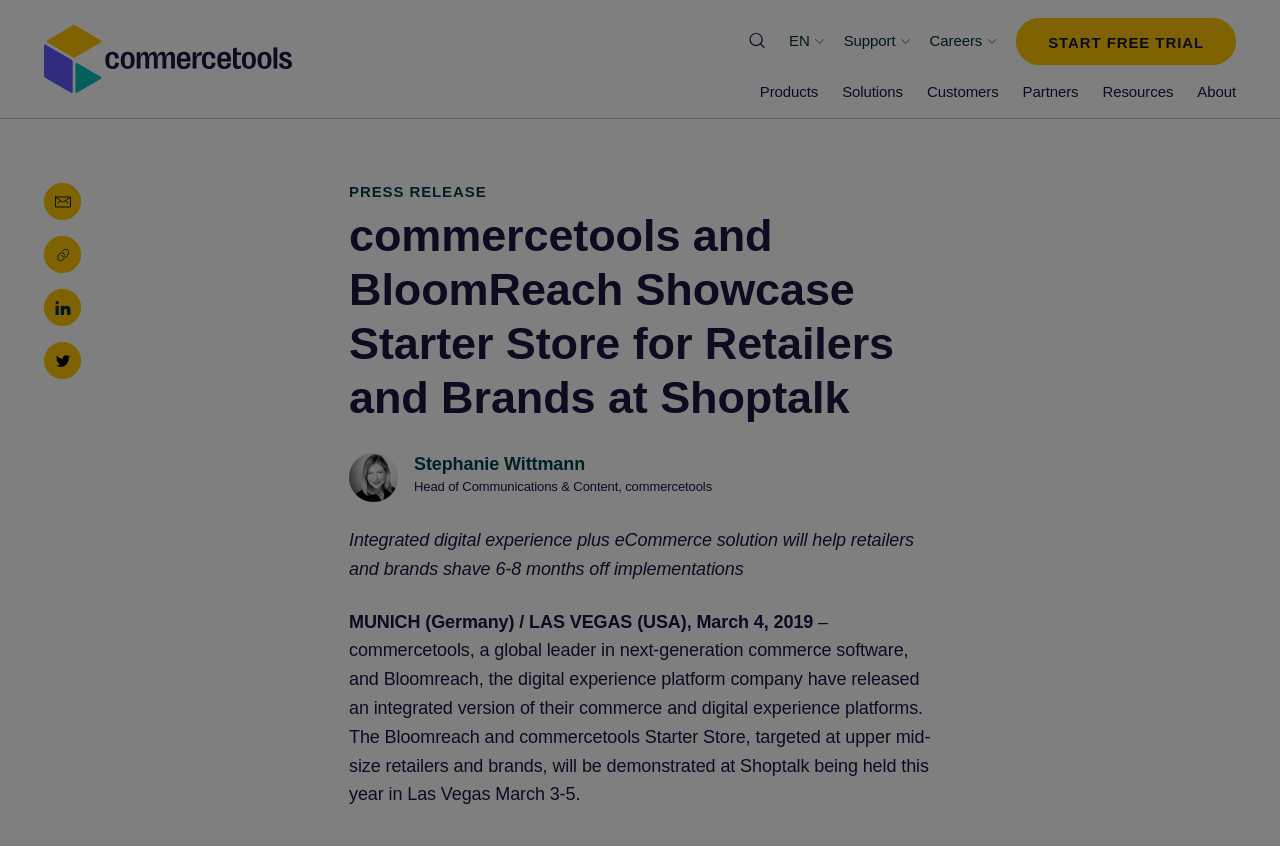Please answer the following query using a single word or phrase: 
What is the text above the 'Google Cloud' link?

INFRASTRUCTURE PARTNERS